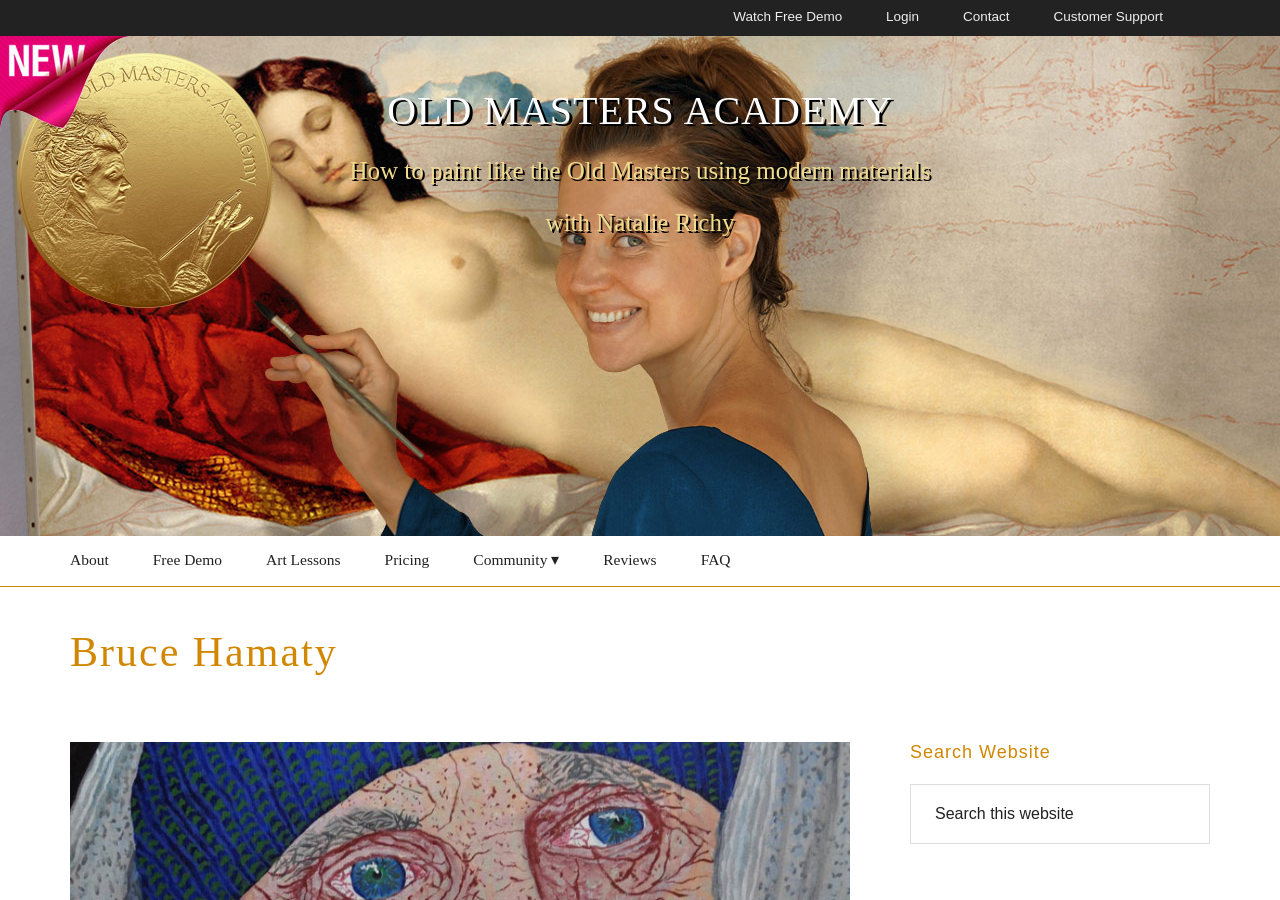Find the bounding box coordinates of the element to click in order to complete this instruction: "Go to About page". The bounding box coordinates must be four float numbers between 0 and 1, denoted as [left, top, right, bottom].

[0.055, 0.595, 0.085, 0.651]